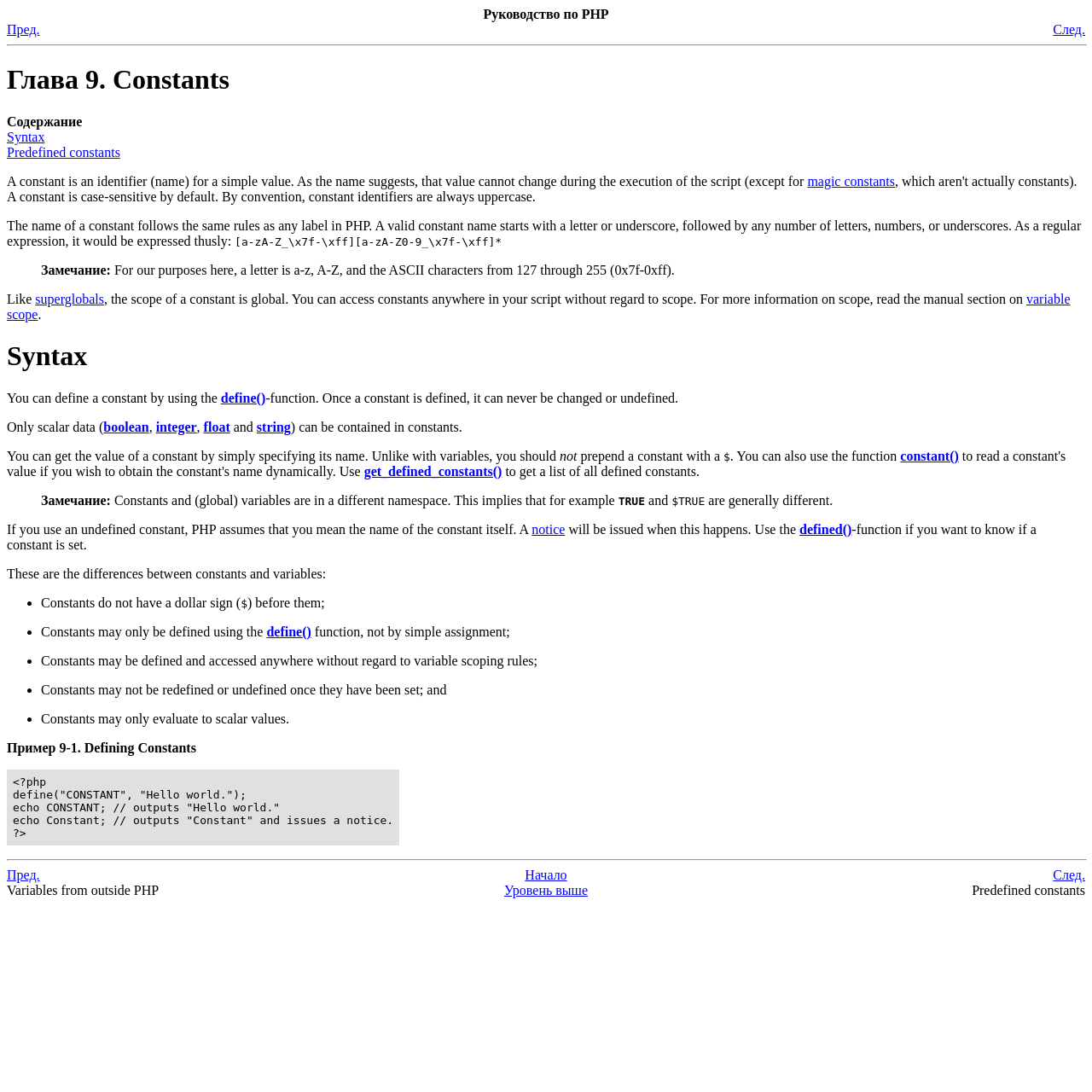What is the name of the chapter?
Based on the visual, give a brief answer using one word or a short phrase.

Chapter 9